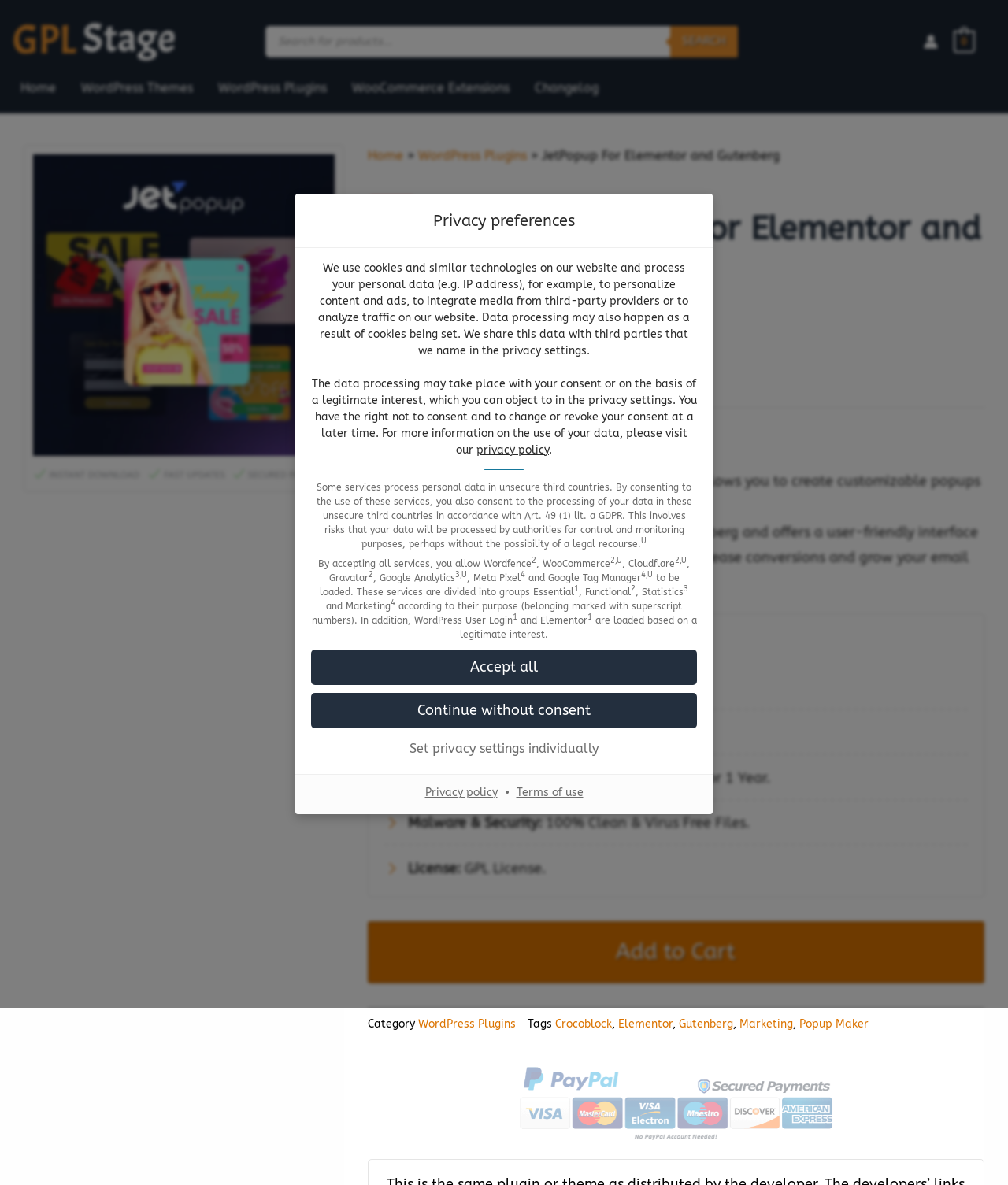Using the details from the image, please elaborate on the following question: What are the categories of services listed in the privacy preferences dialog?

The privacy preferences dialog lists services that process personal data, categorized into four groups: Essential, Functional, Statistics, and Marketing. Each category has its own set of services, and users can choose to consent to or reject each category individually.